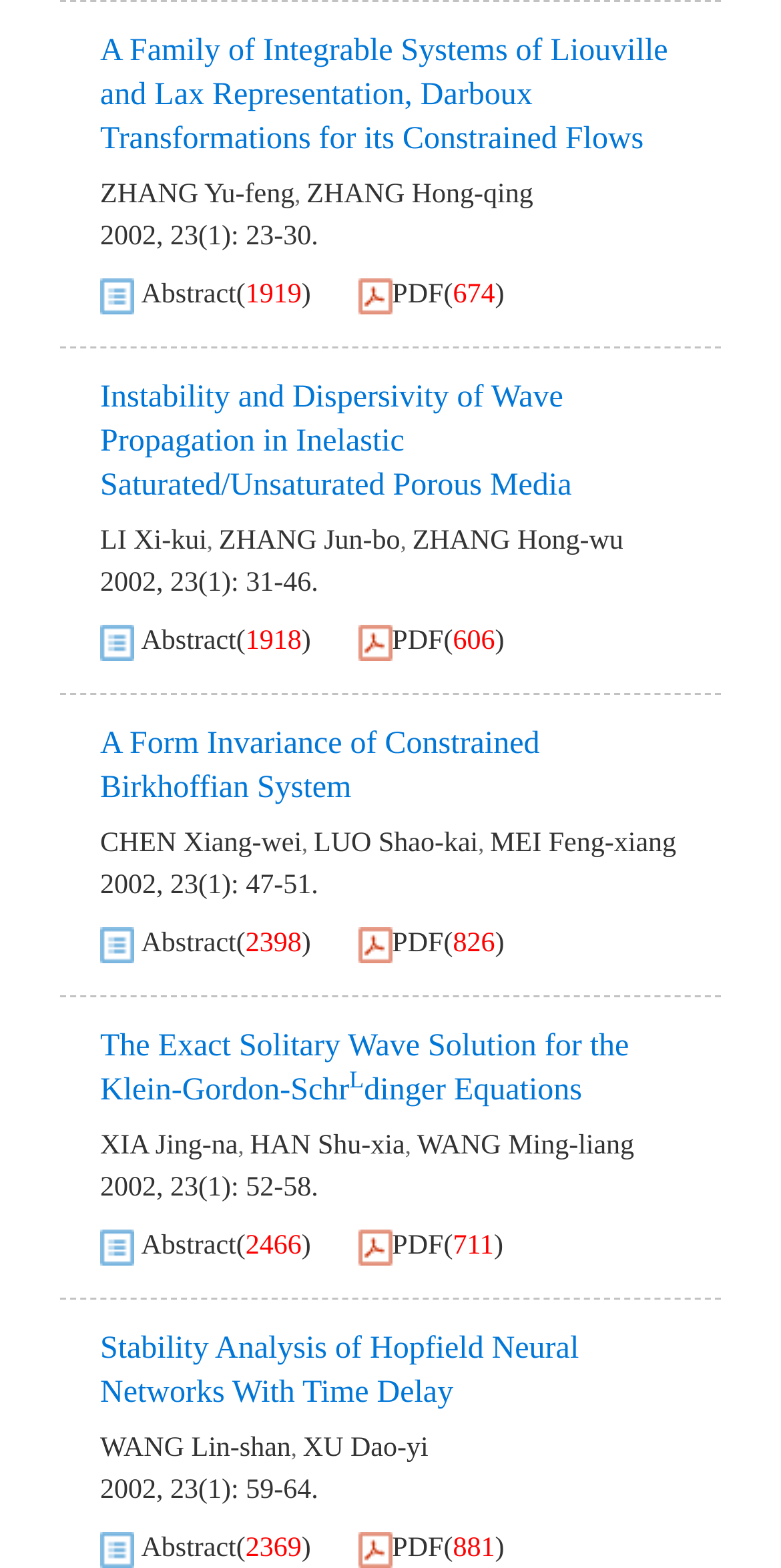Find the bounding box coordinates of the clickable area that will achieve the following instruction: "View the abstract of 'A Family of Integrable Systems of Liouville and Lax Representation, Darboux Transformations for its Constrained Flows'".

[0.181, 0.176, 0.302, 0.202]